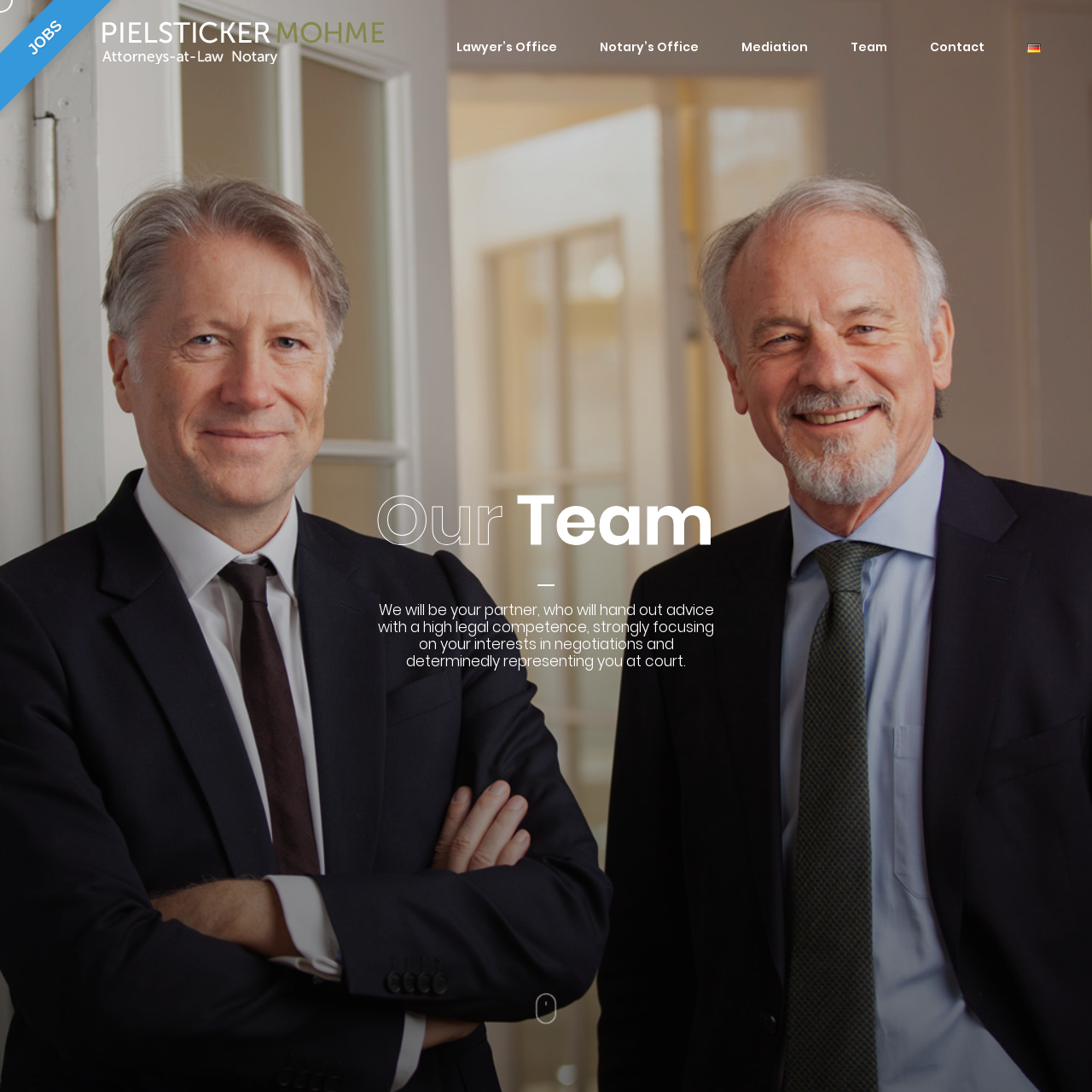Find the UI element described as: "Jobs" and predict its bounding box coordinates. Ensure the coordinates are four float numbers between 0 and 1, [left, top, right, bottom].

[0.022, 0.015, 0.06, 0.053]